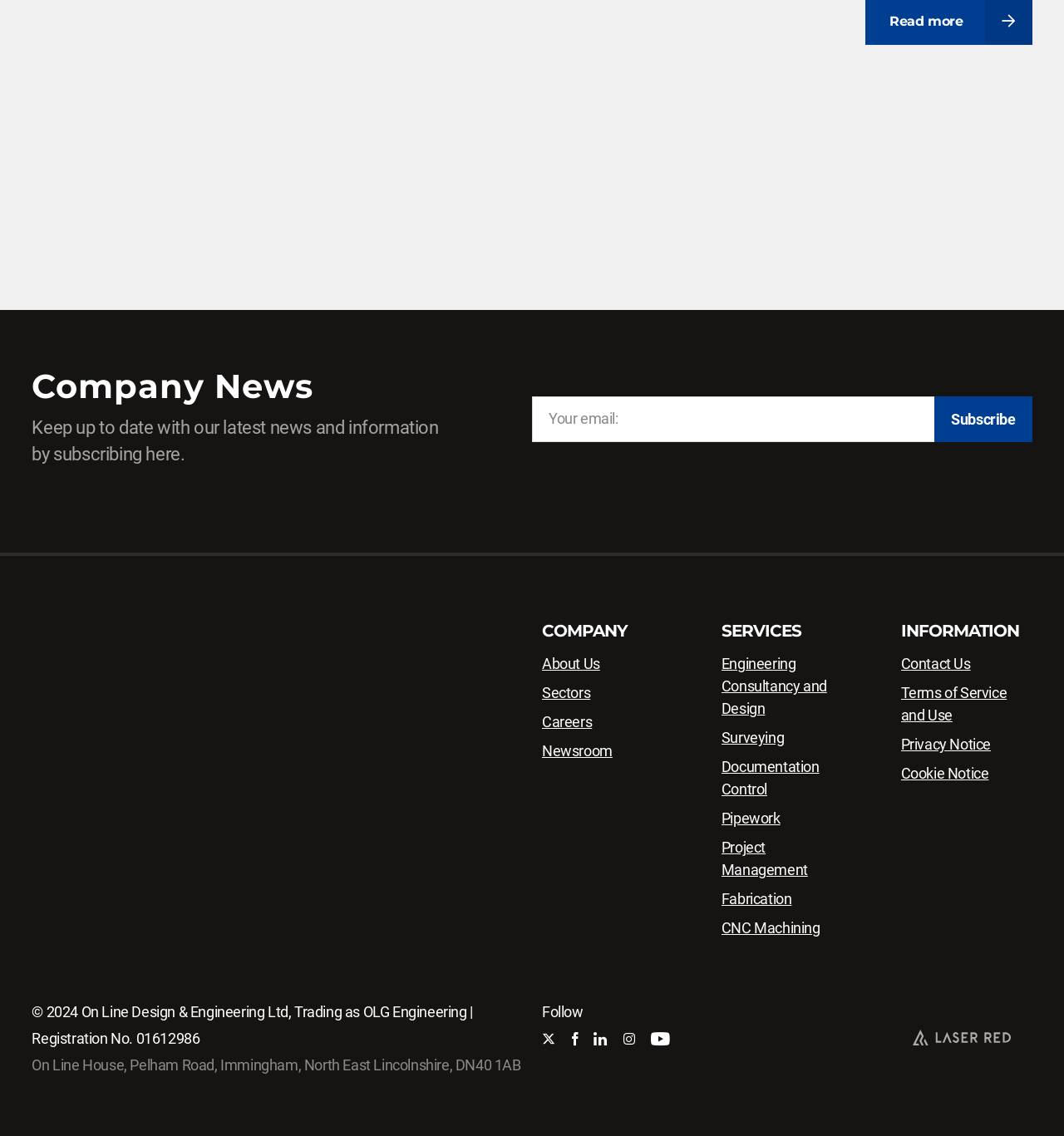Locate the bounding box coordinates of the area to click to fulfill this instruction: "Learn more about the company". The bounding box should be presented as four float numbers between 0 and 1, in the order [left, top, right, bottom].

[0.509, 0.577, 0.564, 0.592]